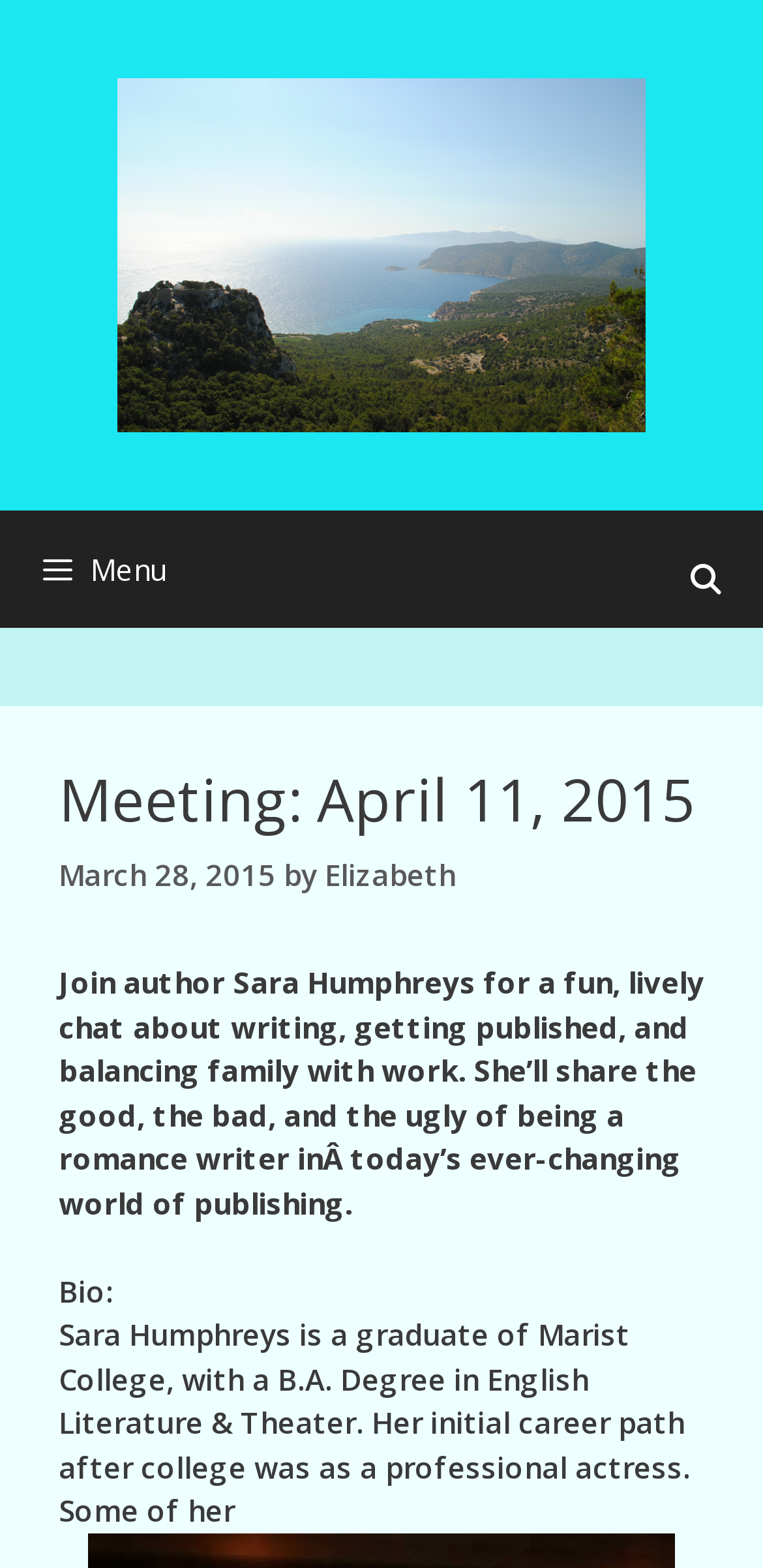Determine the bounding box coordinates for the UI element described. Format the coordinates as (top-left x, top-left y, bottom-right x, bottom-right y) and ensure all values are between 0 and 1. Element description: alt="Rhode Island Romance Writers"

[0.154, 0.148, 0.846, 0.173]